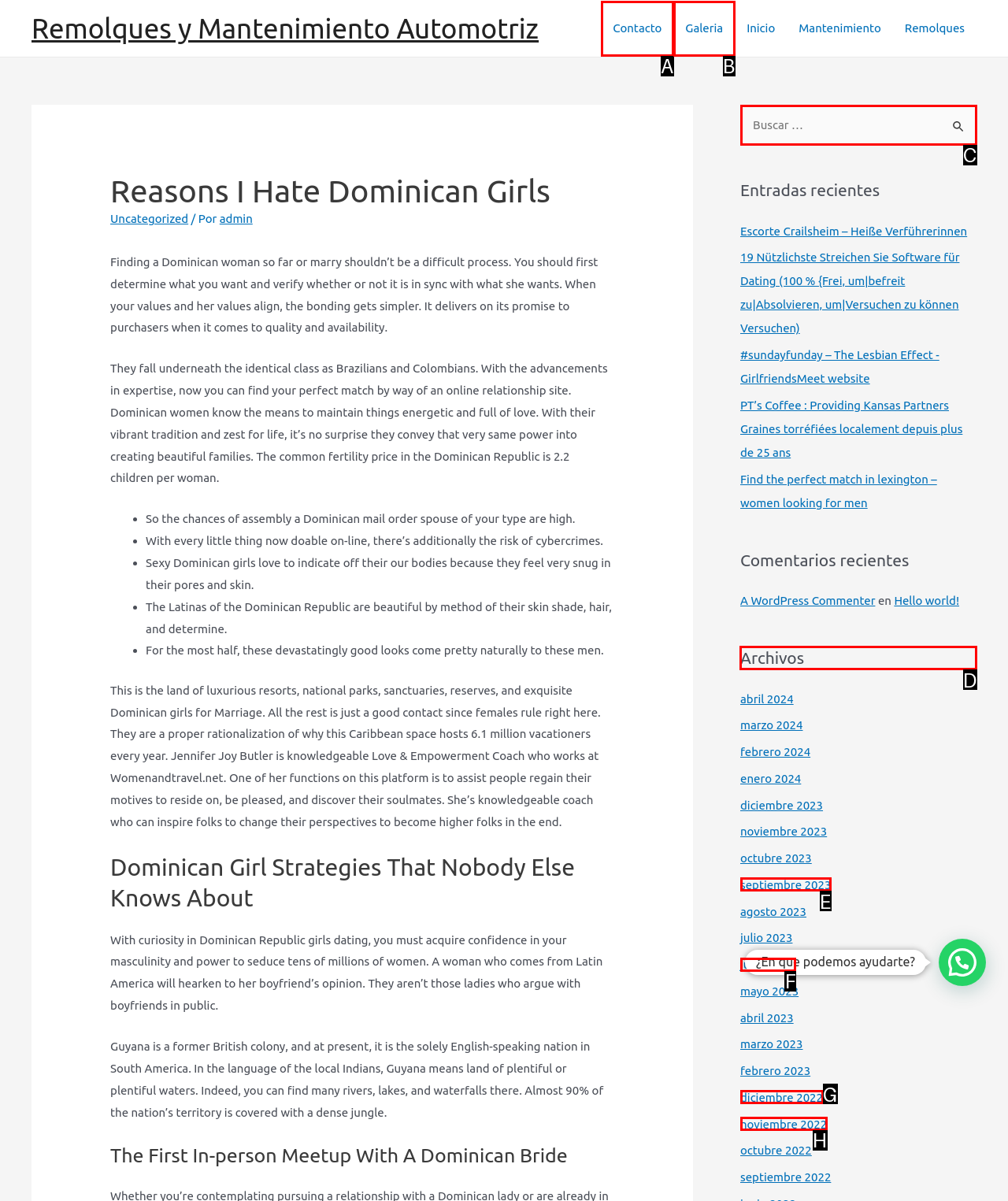Select the right option to accomplish this task: View archives. Reply with the letter corresponding to the correct UI element.

D